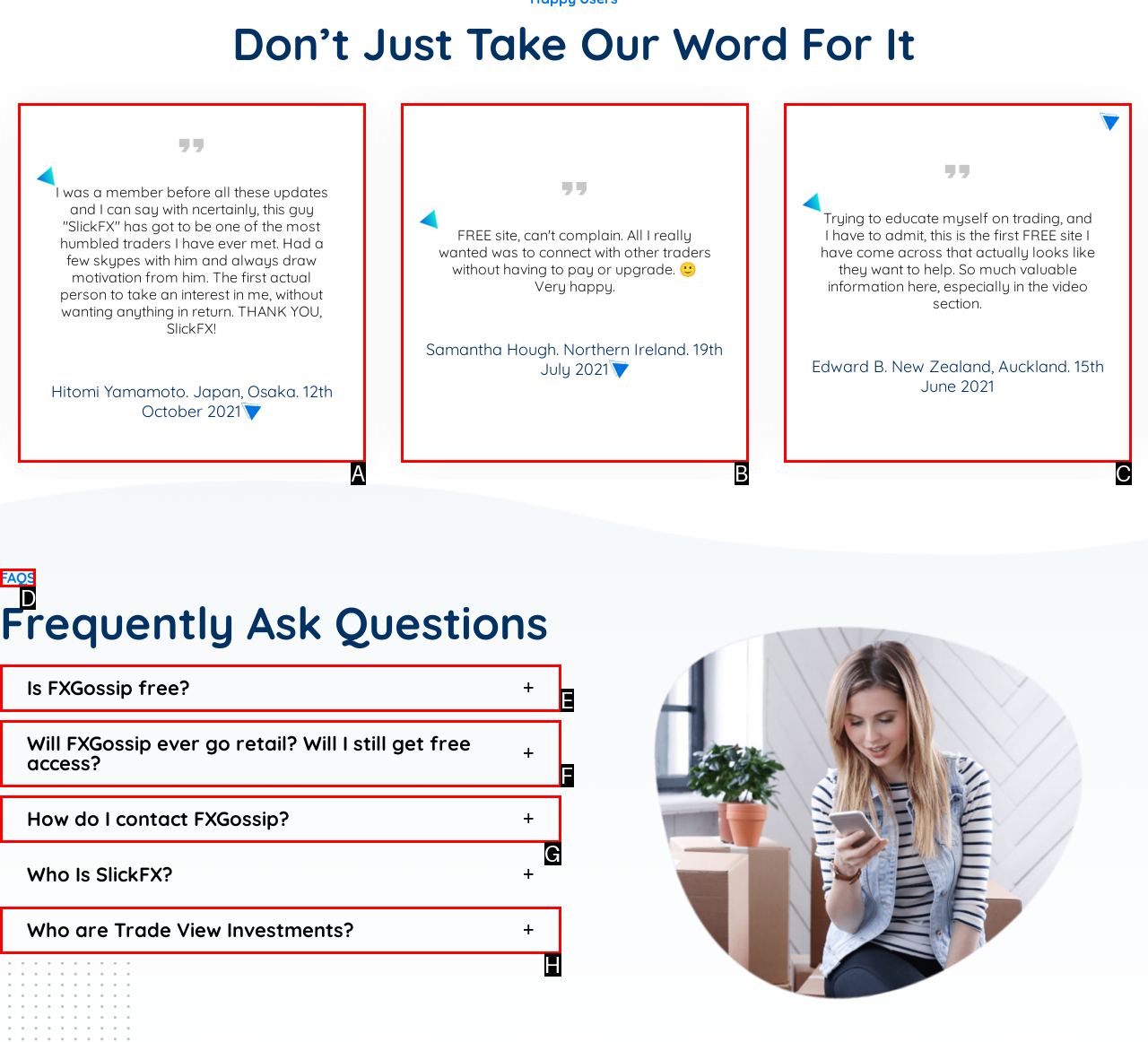Among the marked elements in the screenshot, which letter corresponds to the UI element needed for the task: View the FAQ section?

D